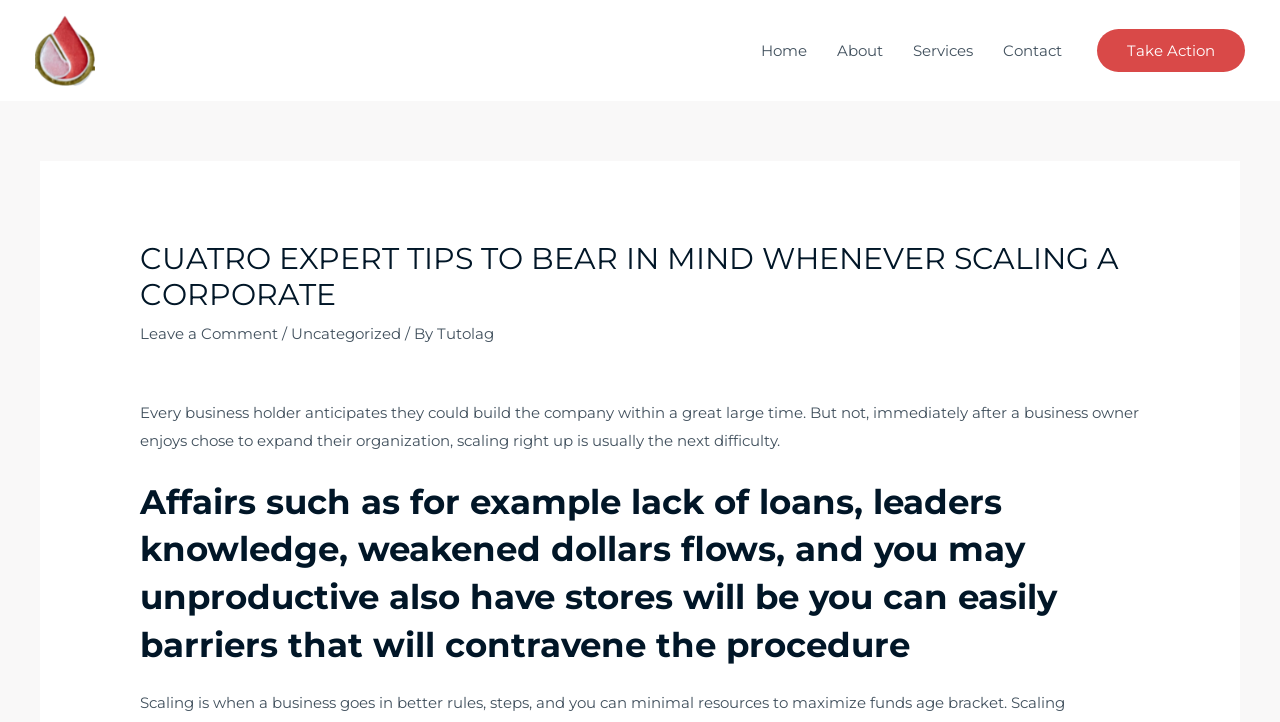Can you show the bounding box coordinates of the region to click on to complete the task described in the instruction: "Click on the Take Action button"?

[0.857, 0.04, 0.973, 0.1]